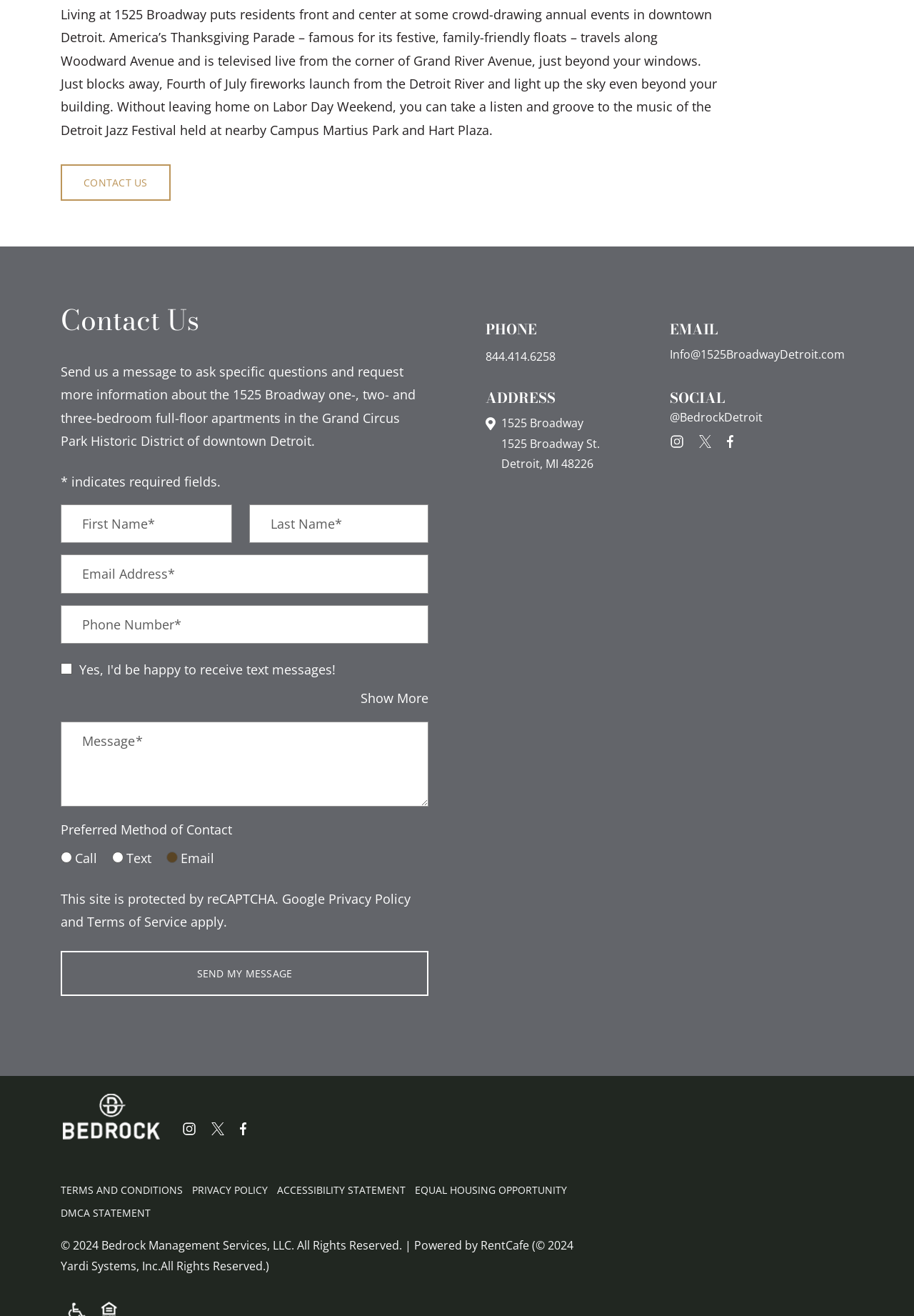What is the phone number to contact?
Answer the question with a detailed and thorough explanation.

The phone number can be found in the 'PHONE' section of the webpage, where it is written as '844.414.6258'.